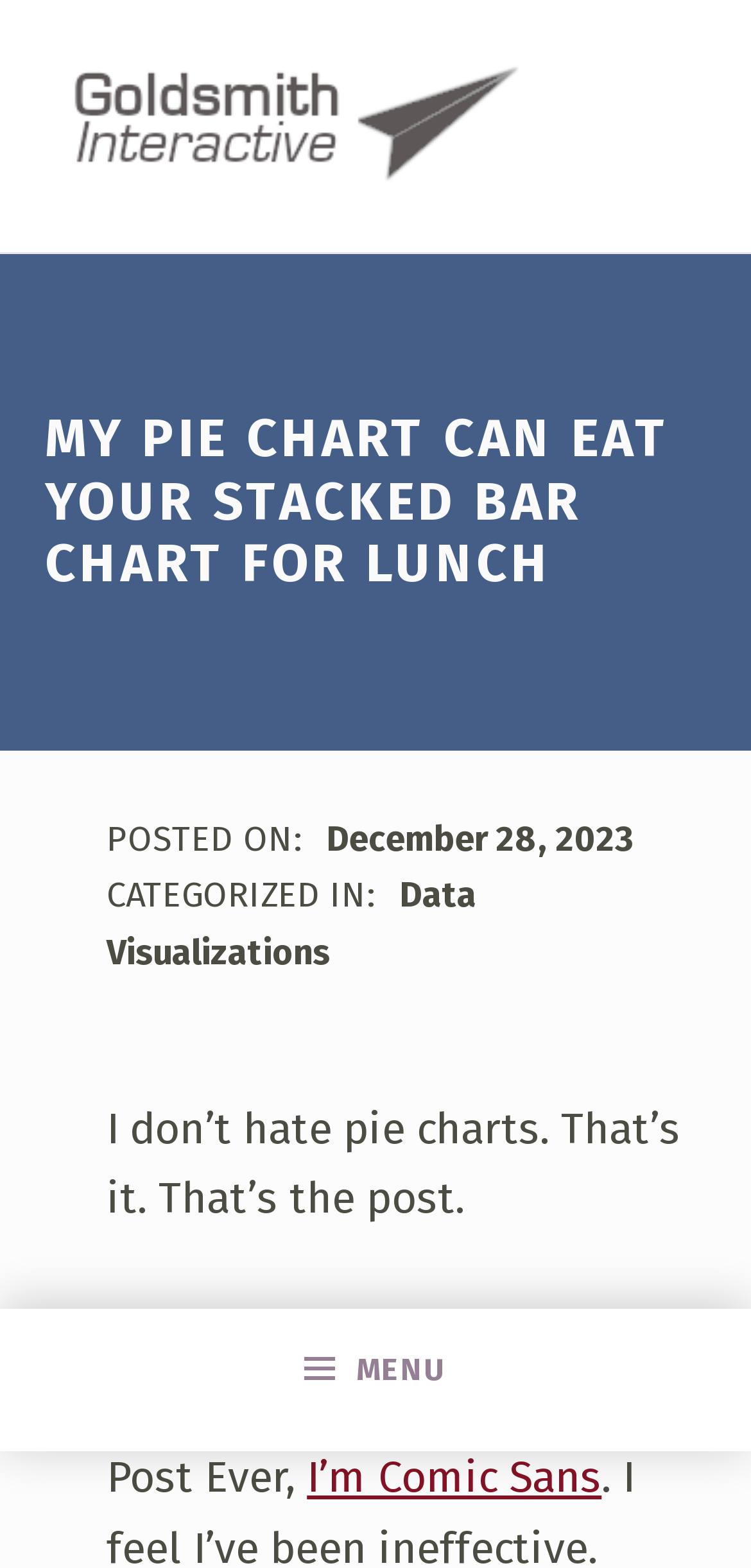Please analyze the image and provide a thorough answer to the question:
What is the title of the current post?

The title of the current post can be found in the heading element, which is 'My Pie Chart can Eat Your Stacked Bar Chart for Lunch – Goldsmith Interactive'. The title is a combination of the main heading and the website name.